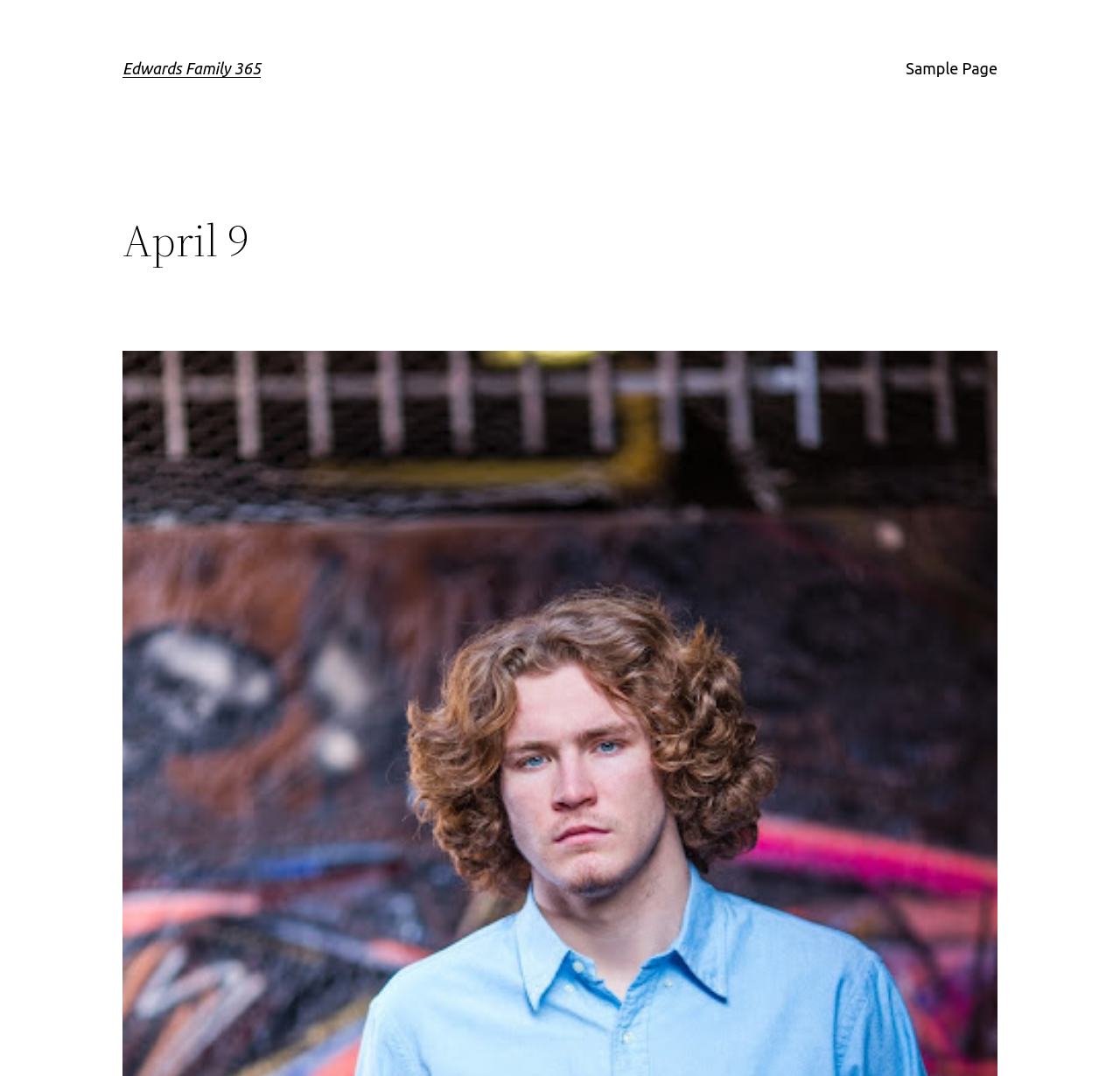Extract the main heading text from the webpage.

Edwards Family 365